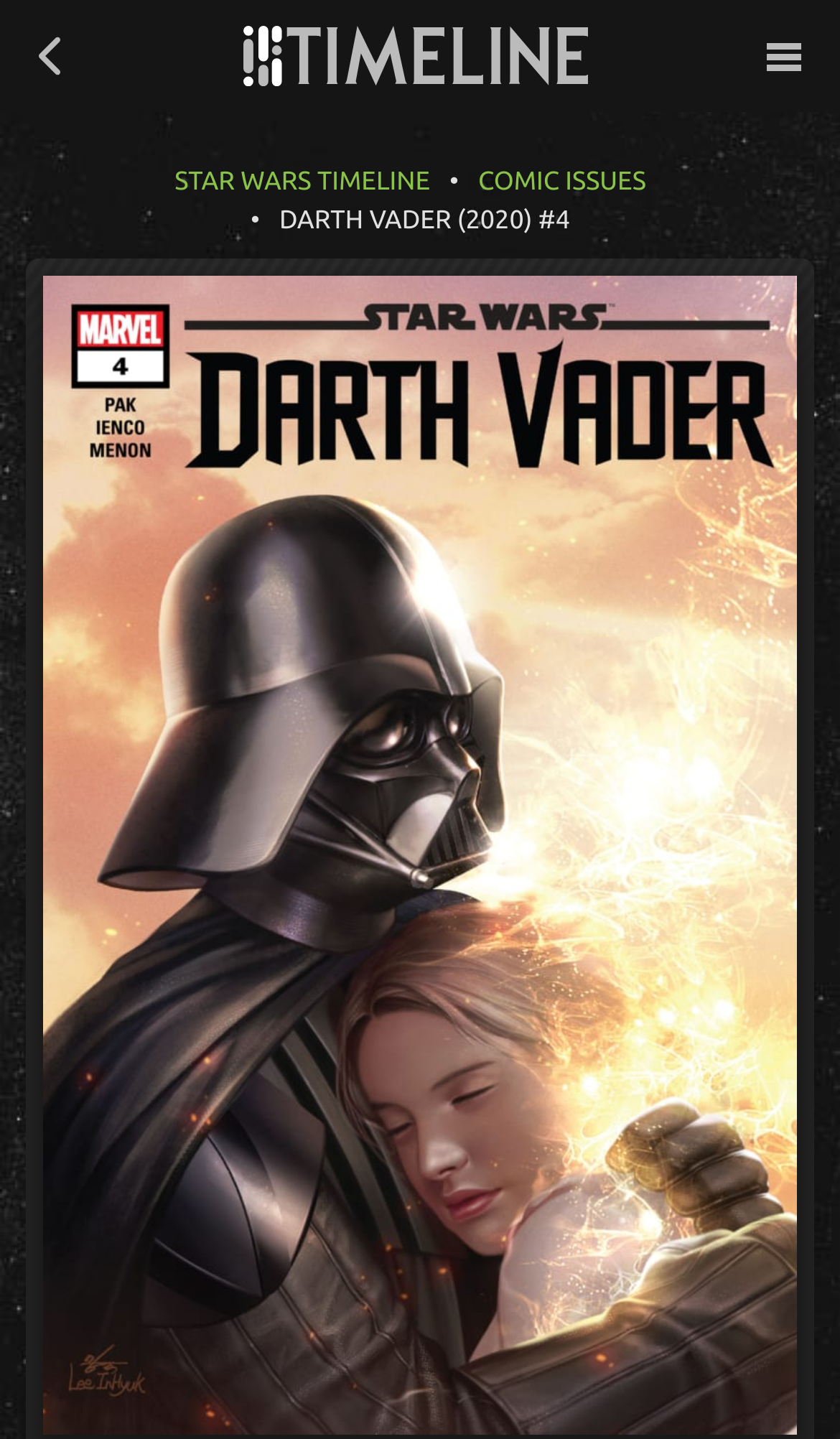Identify the bounding box for the UI element that is described as follows: "Back".

[0.0, 0.0, 0.123, 0.078]